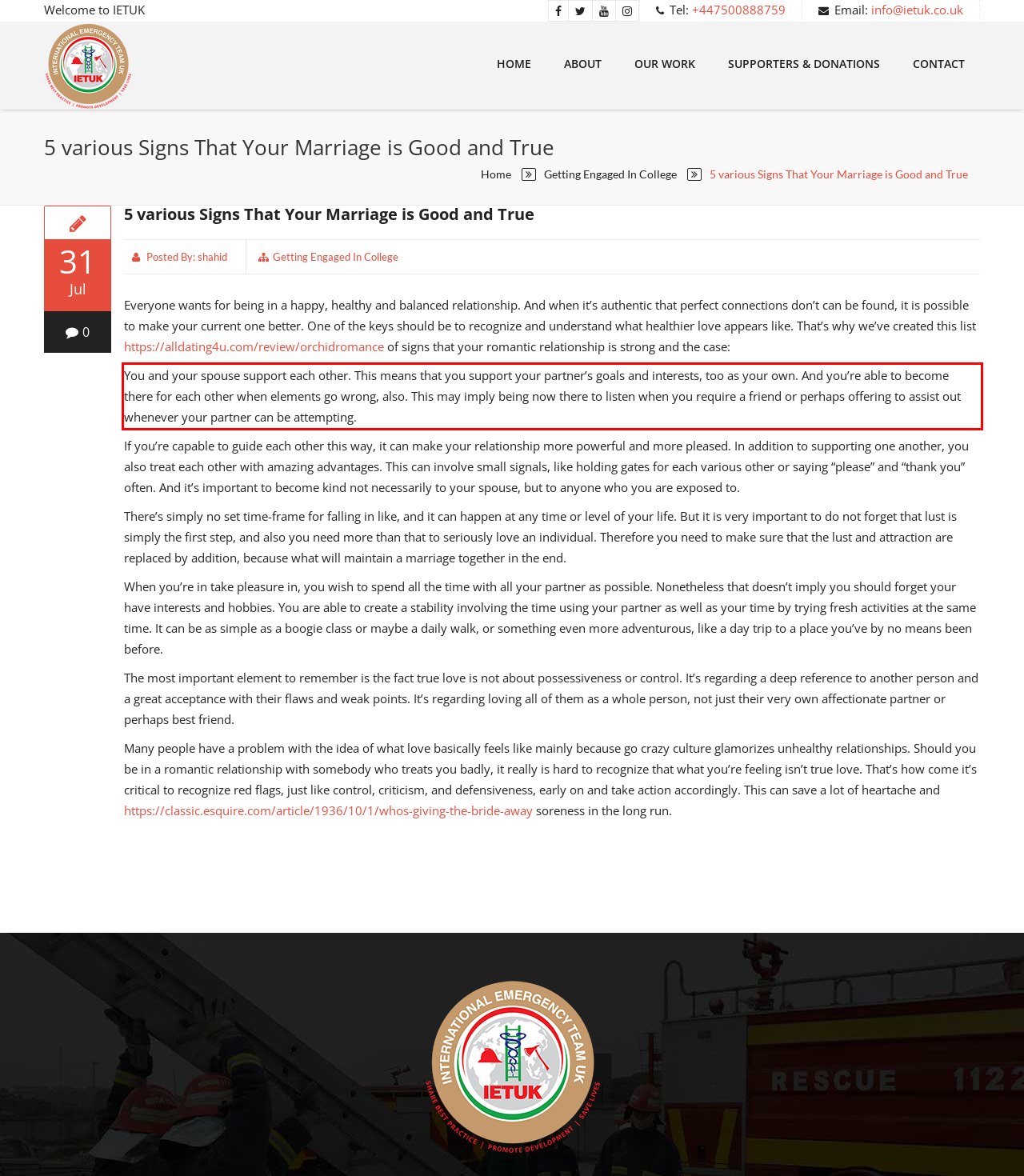Given a screenshot of a webpage with a red bounding box, extract the text content from the UI element inside the red bounding box.

You and your spouse support each other. This means that you support your partner’s goals and interests, too as your own. And you’re able to become there for each other when elements go wrong, also. This may imply being now there to listen when you require a friend or perhaps offering to assist out whenever your partner can be attempting.